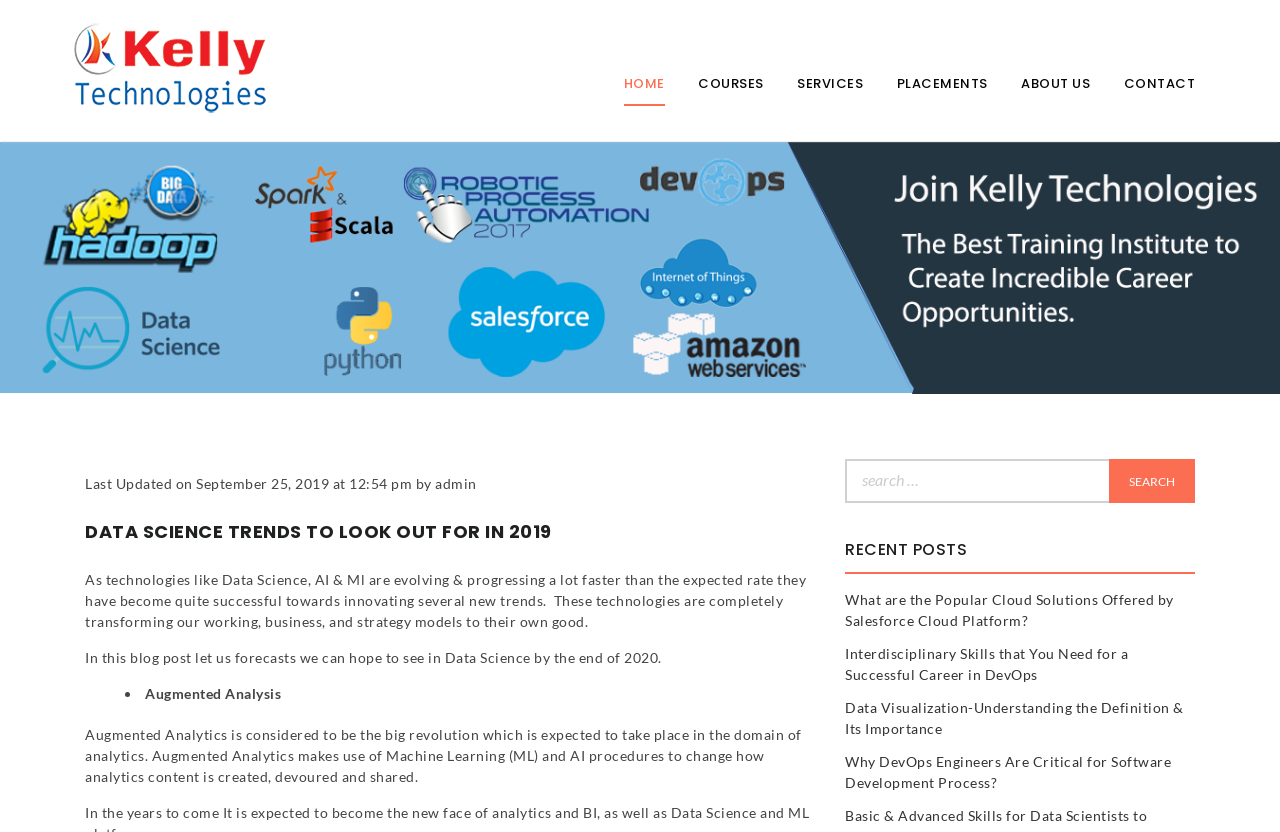What is the purpose of the search box?
Please give a well-detailed answer to the question.

The purpose of the search box can be inferred from its location and the text 'Search for:' which is located next to it. The search box is likely used to search for content within the blog.